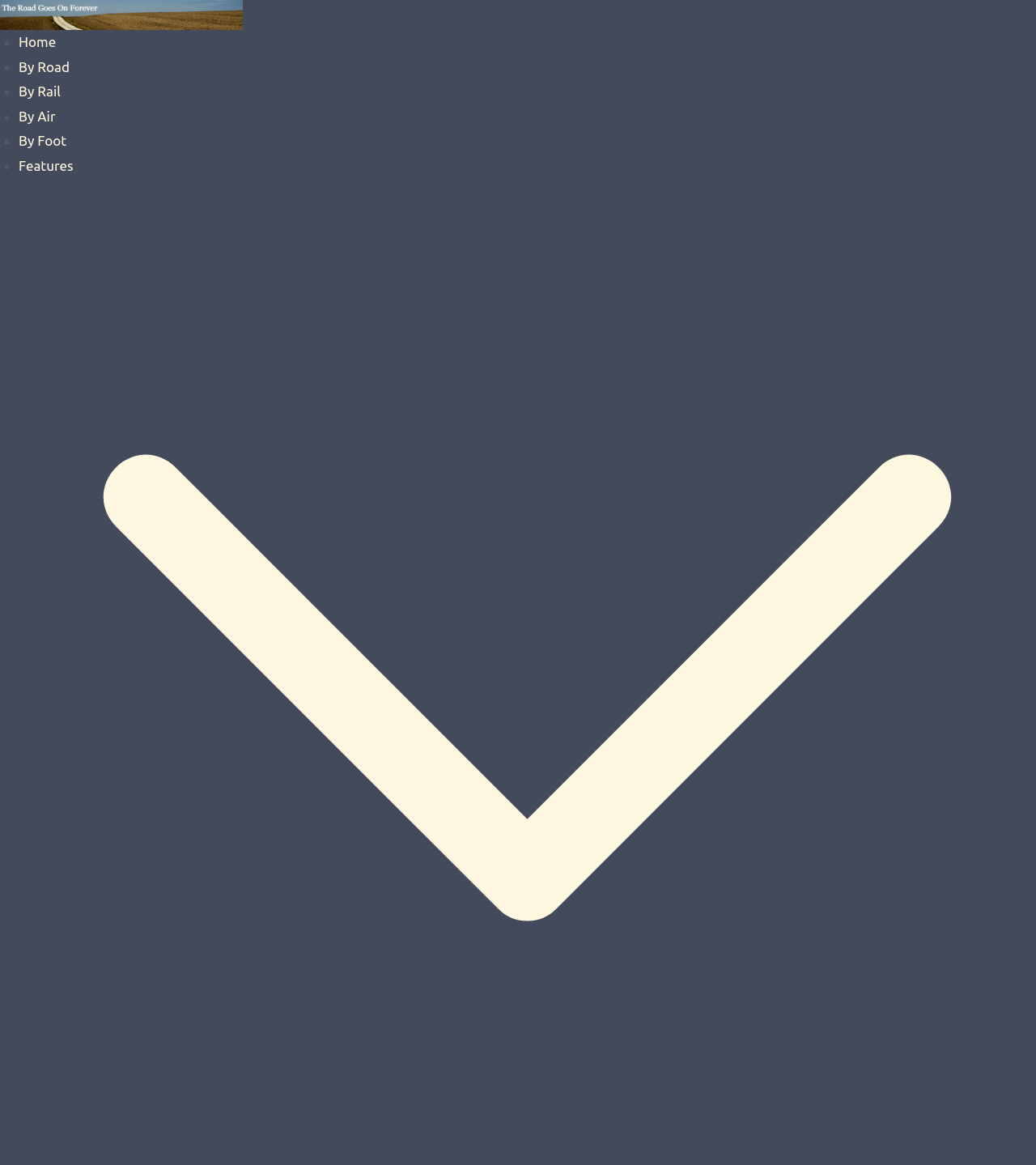What is the text above the first link?
Based on the visual, give a brief answer using one word or a short phrase.

Moving Is The Closest Thing To Being Free